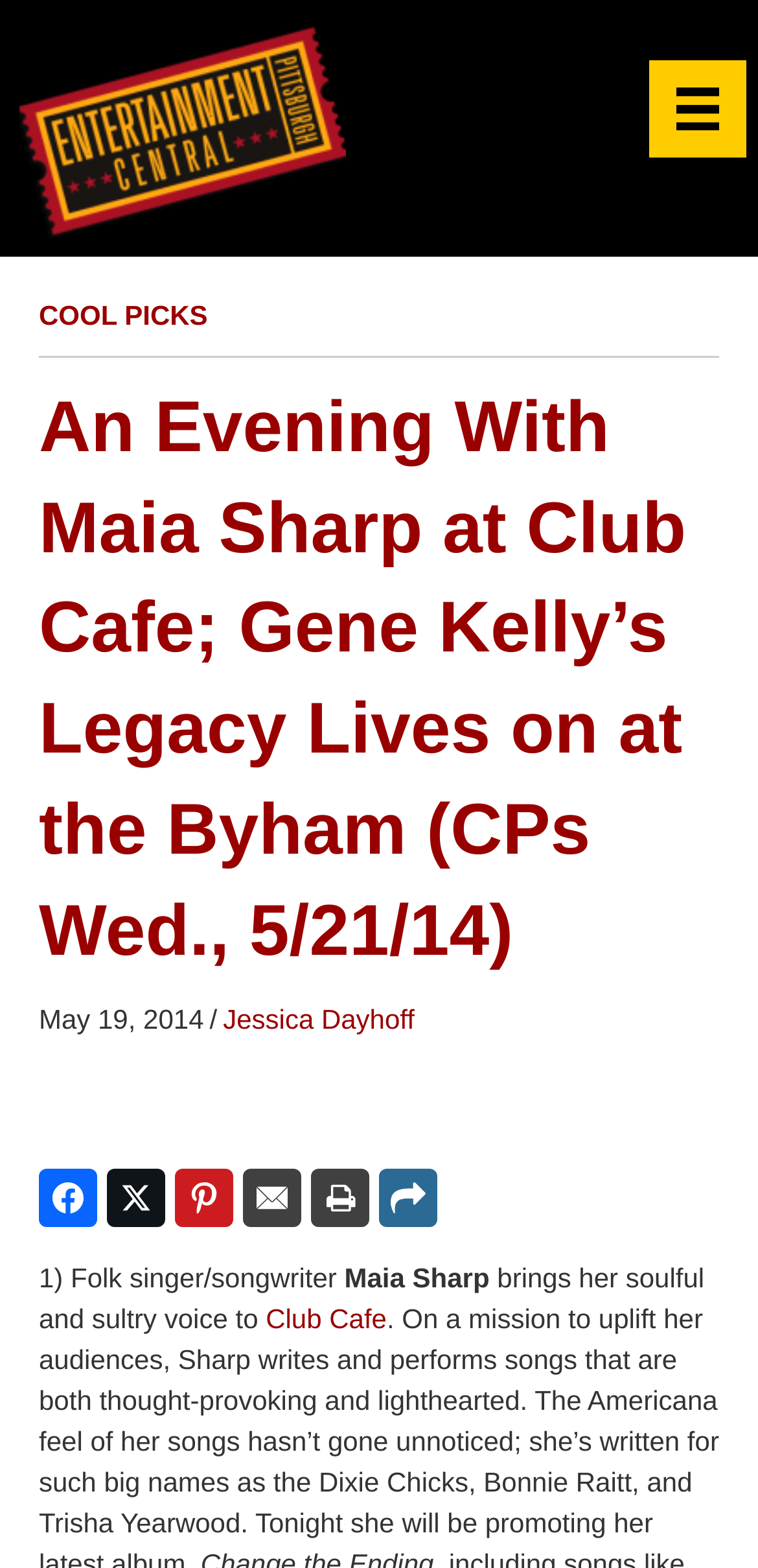Give an in-depth explanation of the webpage layout and content.

This webpage is about entertainment news and events in Pittsburgh. At the top left, there is a logo of Entertainment Central Pittsburgh (ECP) with a link to the ECP homepage. Next to the logo, there is a menu button on the top right. 

Below the logo, there is a heading that reads "An Evening With Maia Sharp at Club Cafe; Gene Kelly's Legacy Lives on at the Byham (CPs Wed., 5/21/14)". This heading is followed by the date "May 19, 2014" and the author's name "Jessica Dayhoff". 

On the top right, there are social media sharing links, including Facebook, Twitter, Pinterest, Email, Print, and Share. 

The main content of the webpage is about an event featuring folk singer/songwriter Maia Sharp, who will perform at Club Cafe. The text describes Maia Sharp's soulful and sultry voice. There are no images on the page except for the ECP logo and a small icon next to the menu button.